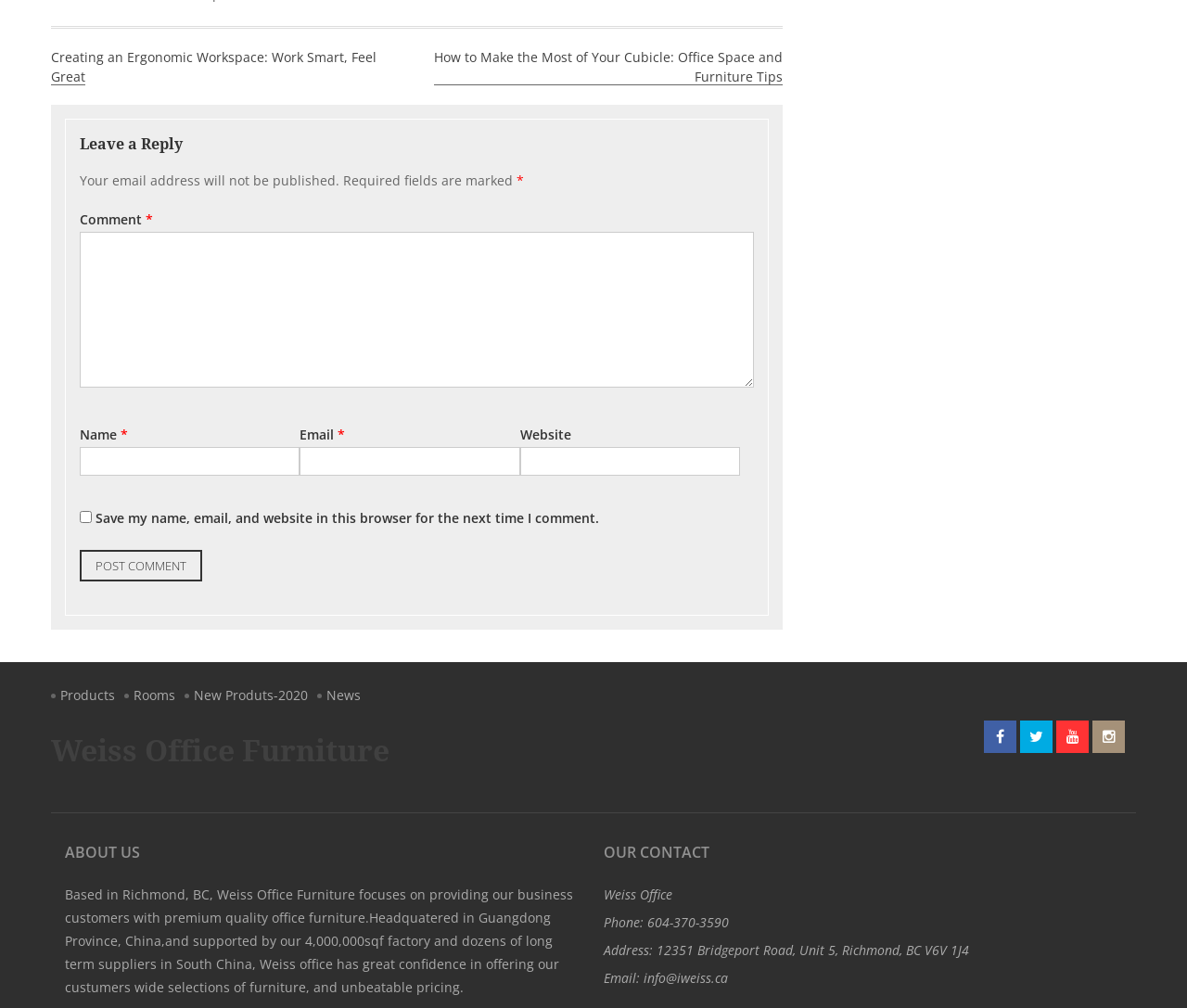Determine the bounding box coordinates of the clickable element necessary to fulfill the instruction: "Click on the 'Products' link". Provide the coordinates as four float numbers within the 0 to 1 range, i.e., [left, top, right, bottom].

[0.043, 0.675, 0.105, 0.704]